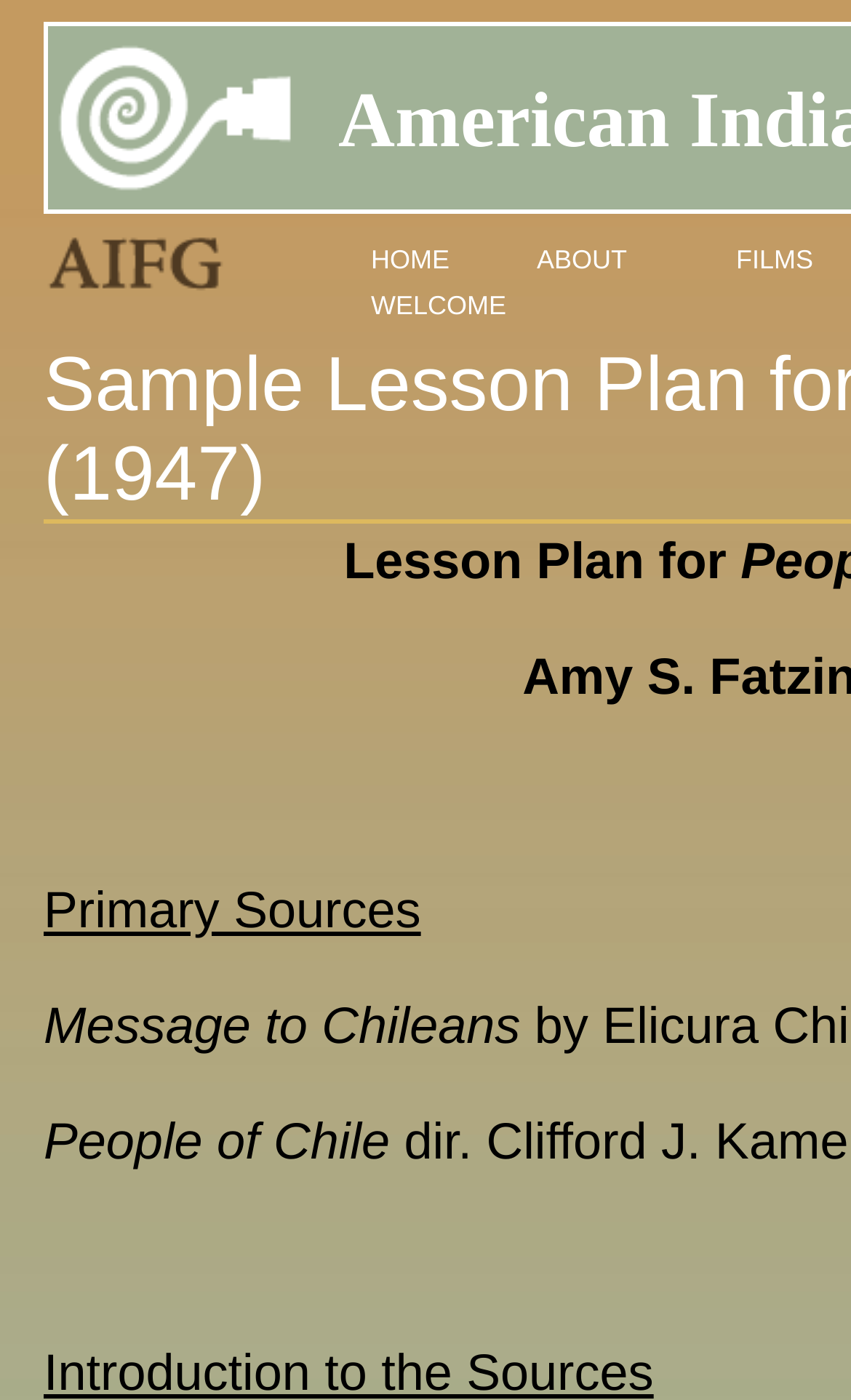How many links are there in the top section?
Based on the image, answer the question with as much detail as possible.

I counted the number of links in the top section, which are 'Skip to main content', 'Skip to navigation', and 'Home', so there are 3 links in the top section.